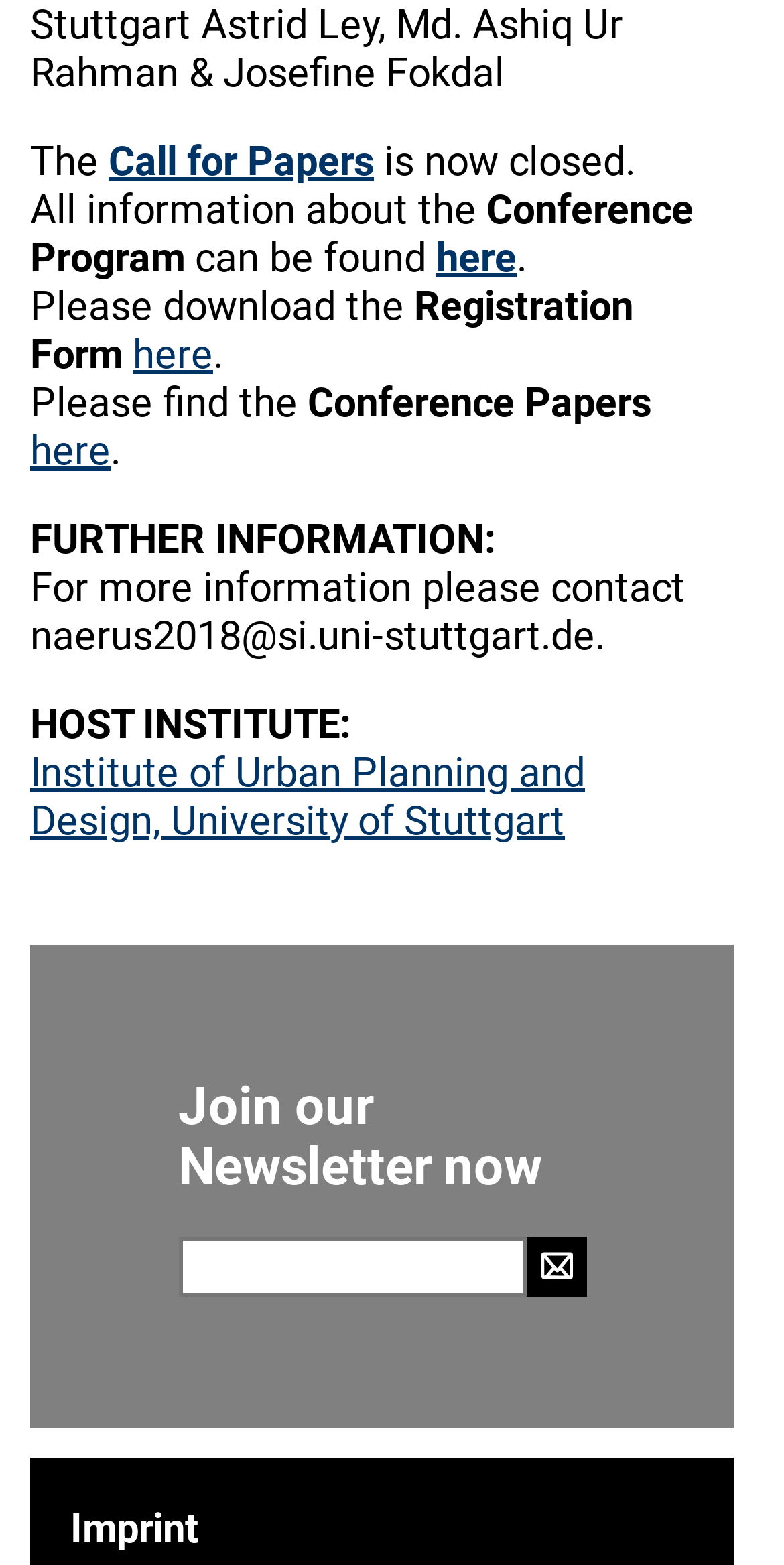Where can I find the conference program?
From the details in the image, provide a complete and detailed answer to the question.

The conference program can be found by clicking on the link 'here' which is located in the sentence 'All information about the Conference Program can be found here.'.